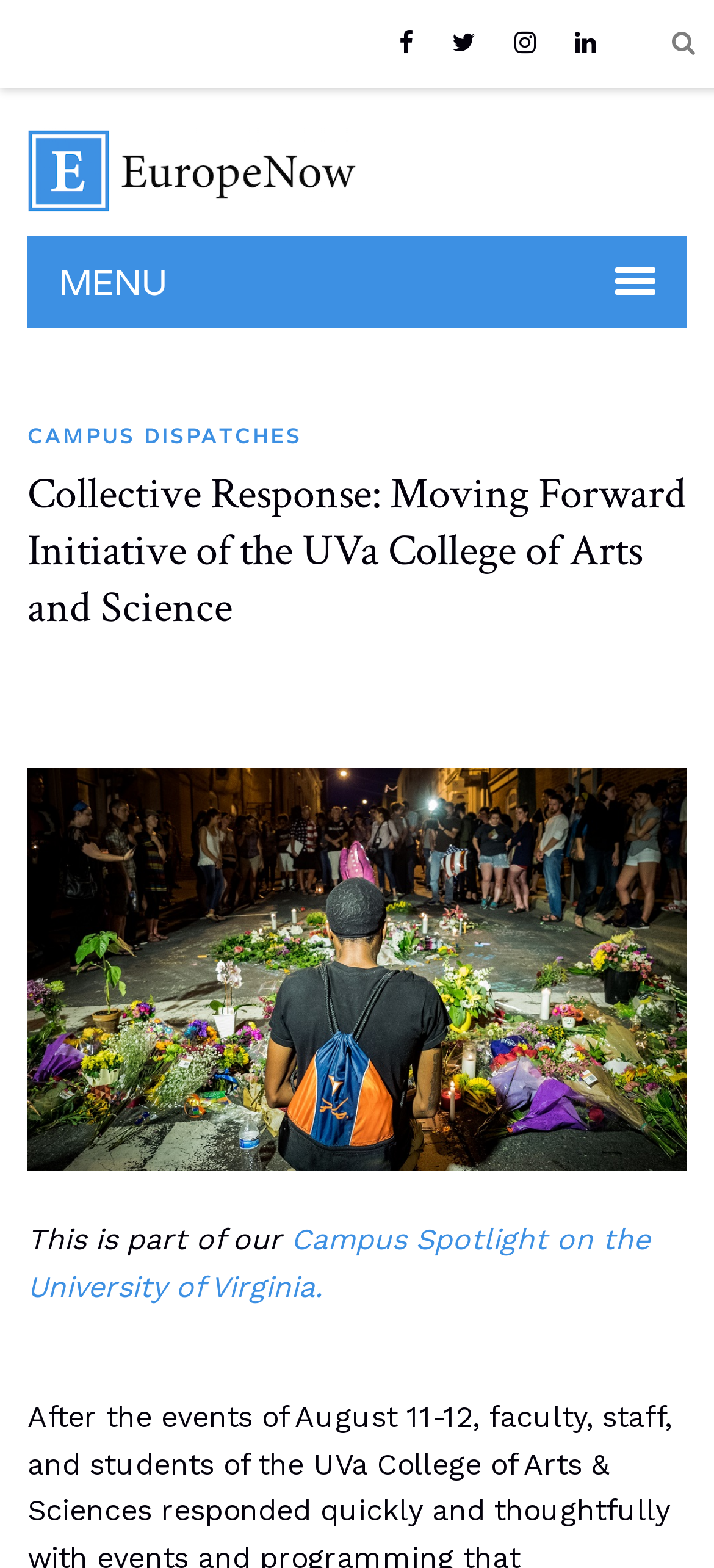What is the name of the college?
Refer to the image and respond with a one-word or short-phrase answer.

UVa College of Arts and Science